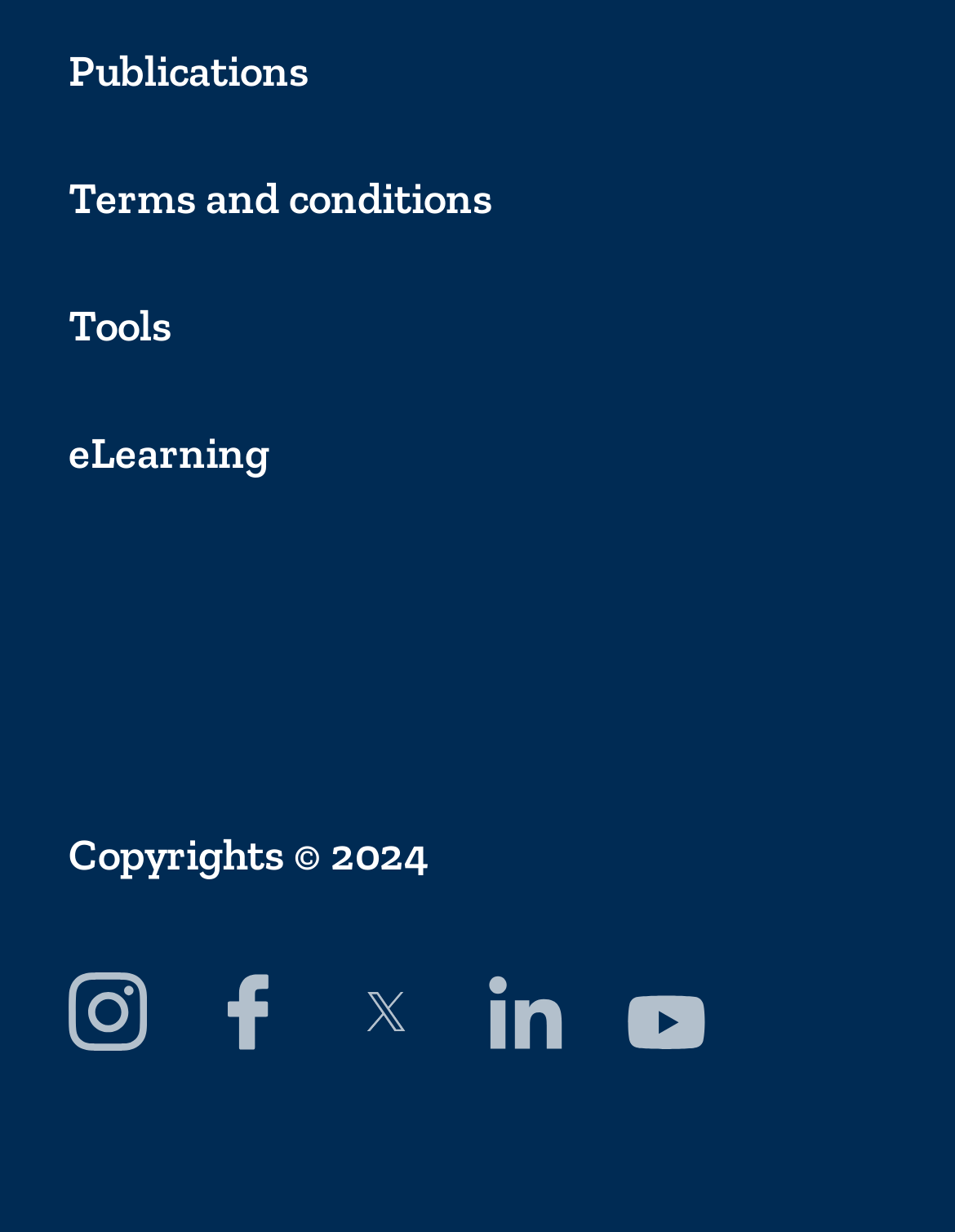Locate the bounding box coordinates of the item that should be clicked to fulfill the instruction: "View Youtube channel".

[0.656, 0.79, 0.738, 0.853]